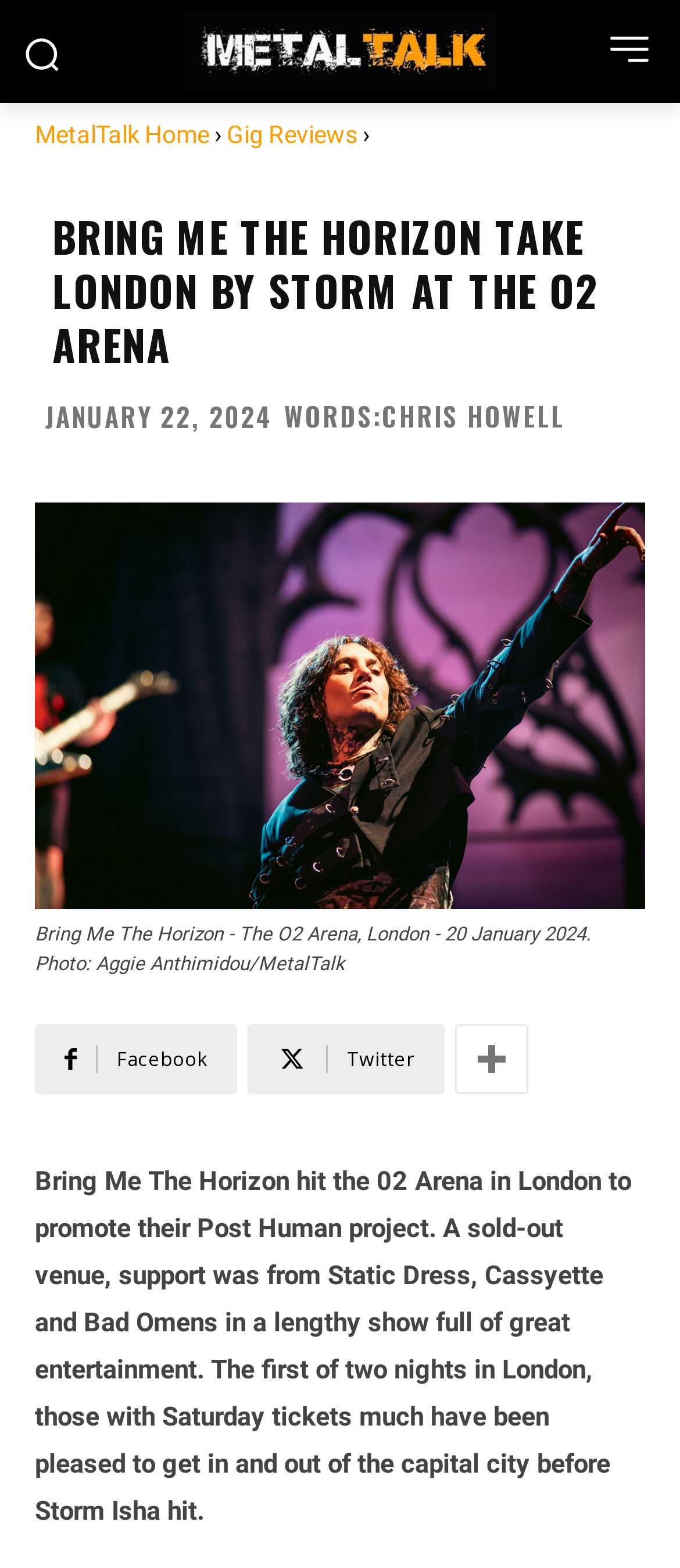Find the bounding box coordinates of the clickable region needed to perform the following instruction: "View the photo of Bring Me The Horizon". The coordinates should be provided as four float numbers between 0 and 1, i.e., [left, top, right, bottom].

[0.051, 0.32, 0.949, 0.58]